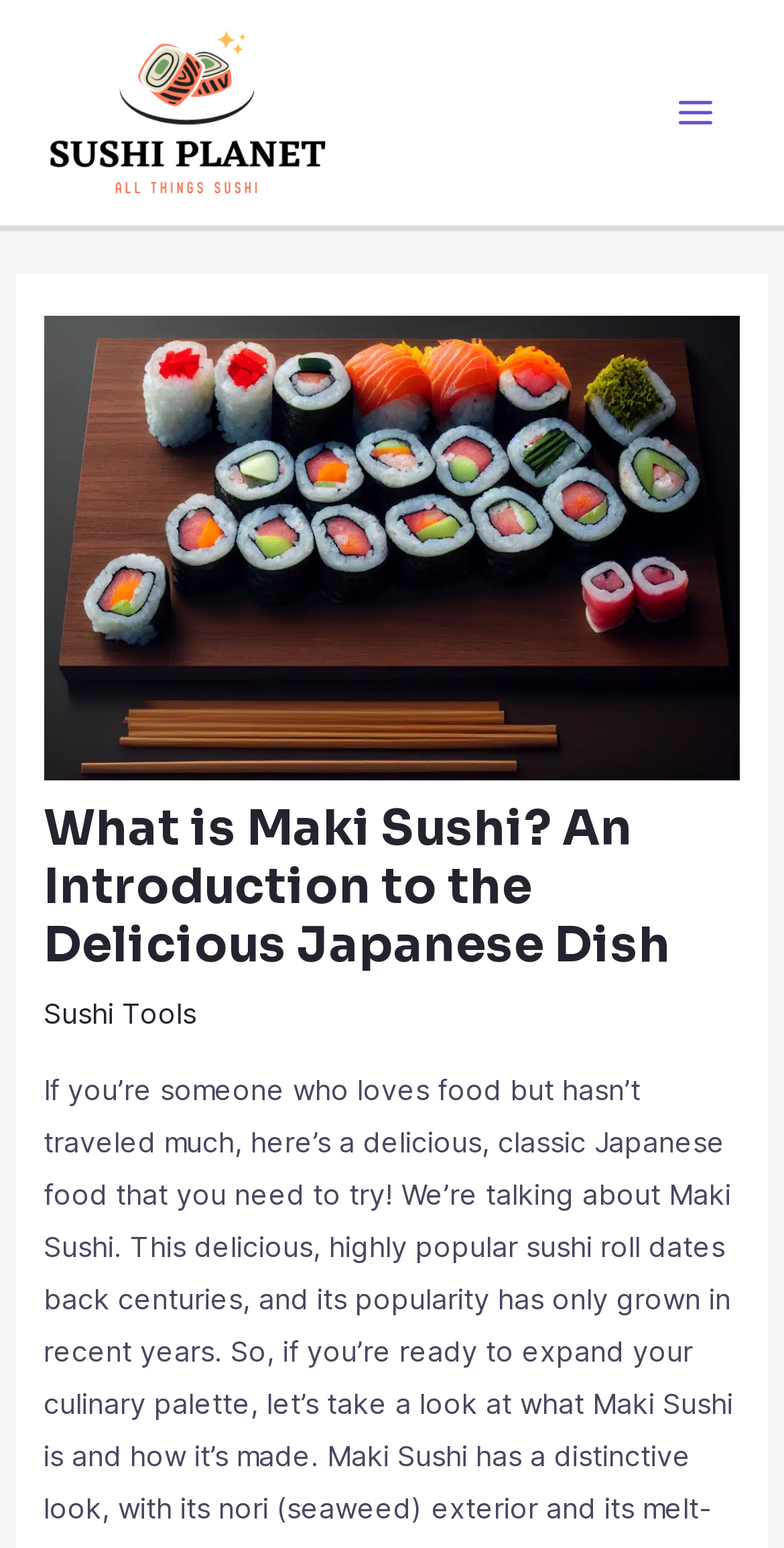How many links are there in the main menu?
Please answer the question with as much detail as possible using the screenshot.

The main menu has a button 'Main Menu' which is not expanded, and it contains one link 'Sushi Tools'.